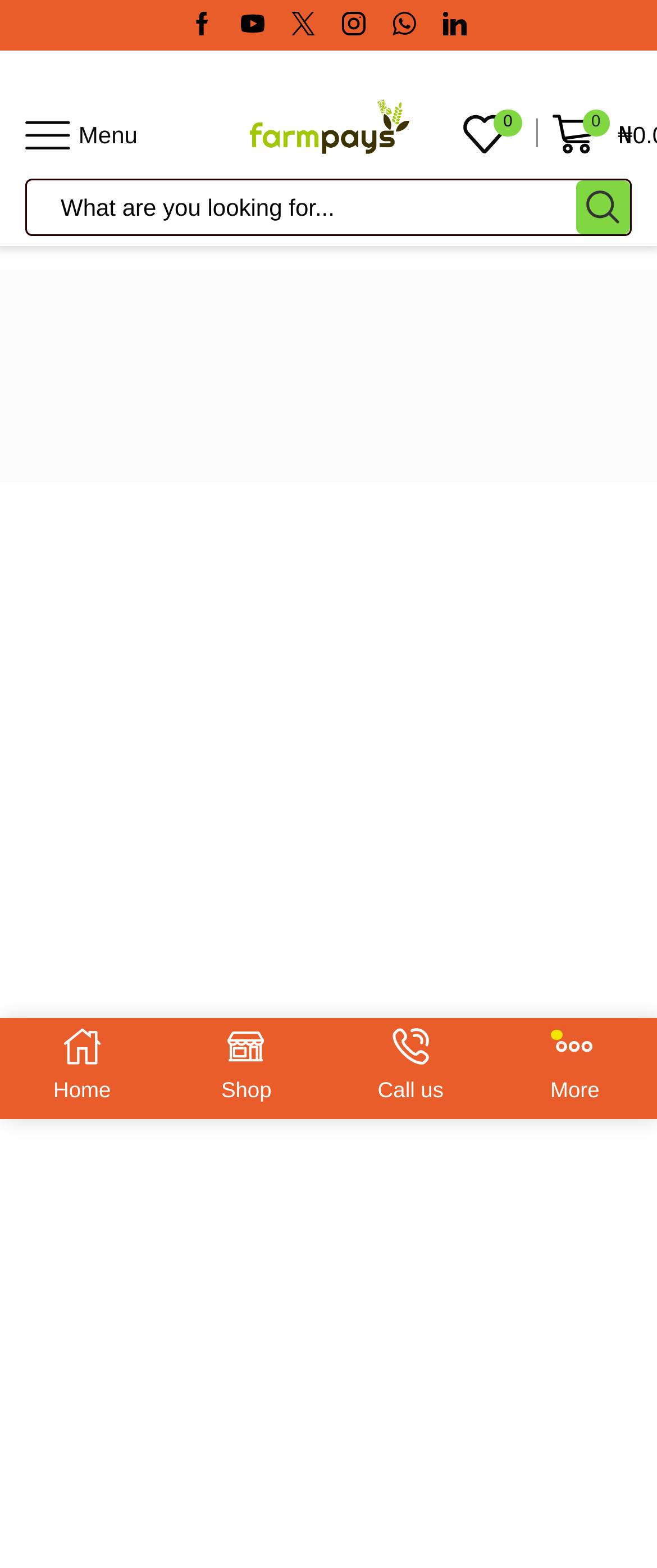What is the discount offered?
Refer to the image and give a detailed answer to the question.

I found the discount offer by looking at the title of the webpage, which mentions 'Get 10% OFF PROMO'.